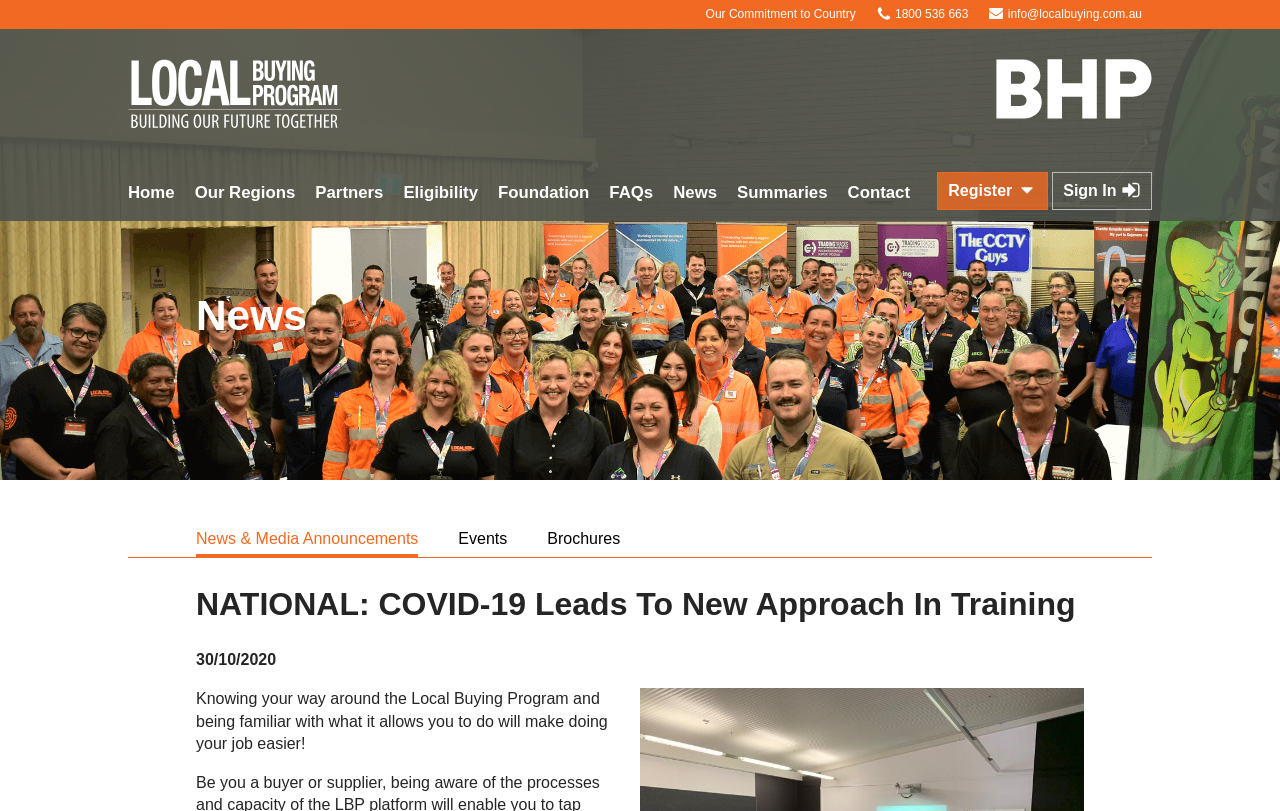Pinpoint the bounding box coordinates for the area that should be clicked to perform the following instruction: "Click on 'Who We Are'".

None